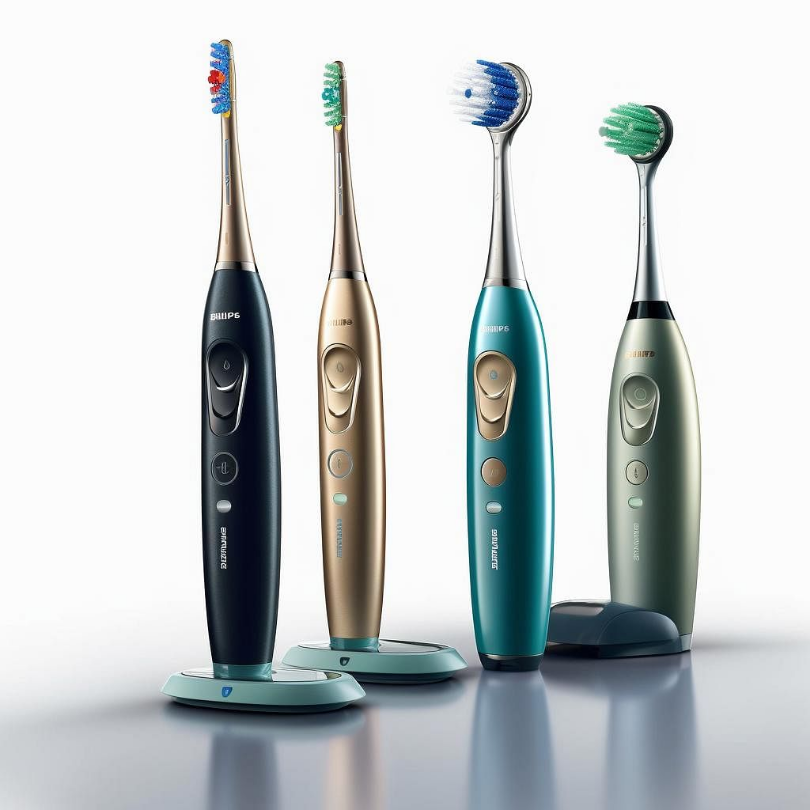Please provide a comprehensive answer to the question below using the information from the image: What is the color of the Philips Sonicare ProtectiveClean 6100?

The ProtectiveClean 6100 stands out with its sleek black finish, ergonomic handle, and intuitive controls, making it easily identifiable among the other models.